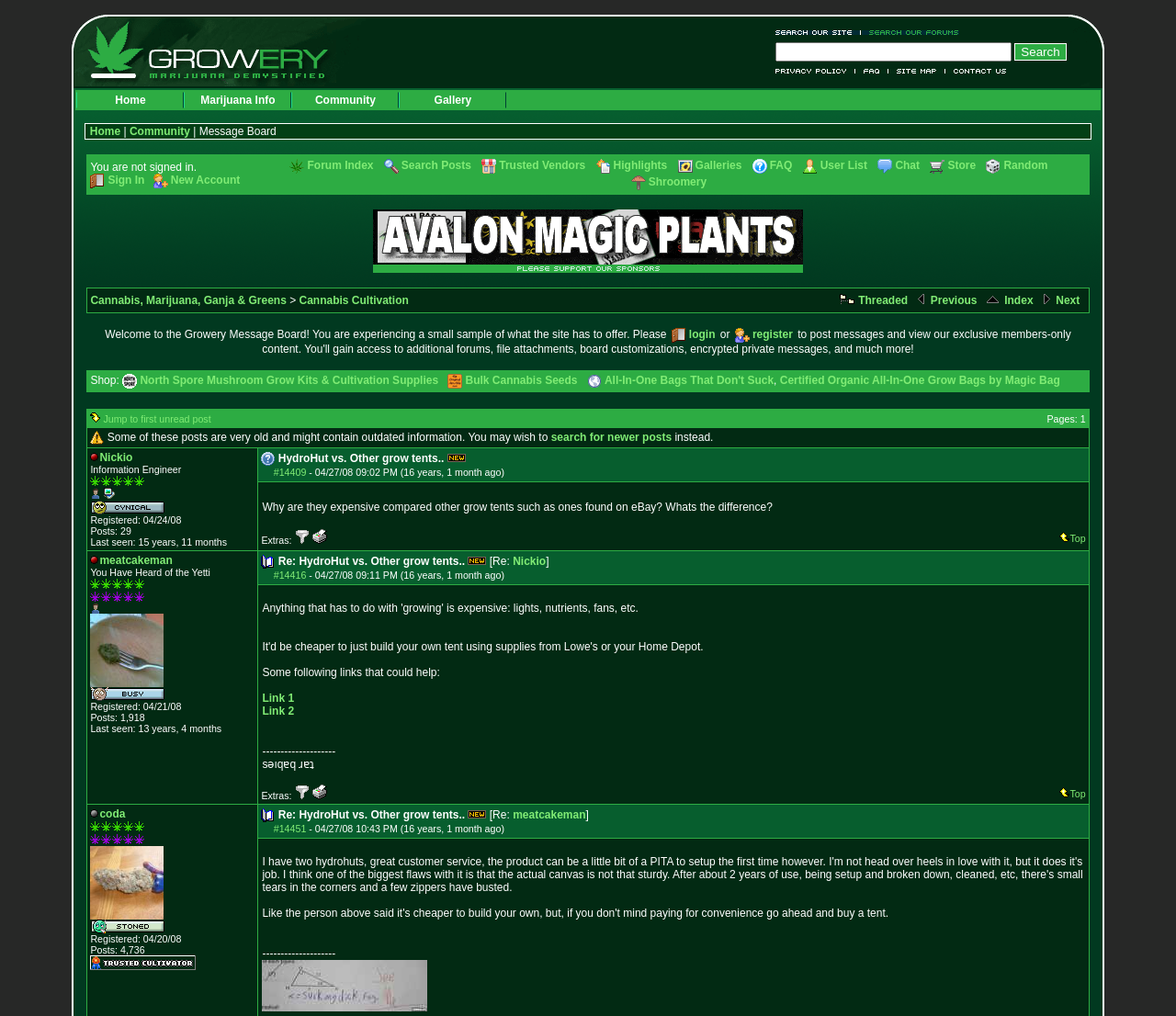Pinpoint the bounding box coordinates of the area that should be clicked to complete the following instruction: "Search the site". The coordinates must be given as four float numbers between 0 and 1, i.e., [left, top, right, bottom].

[0.659, 0.03, 0.732, 0.034]